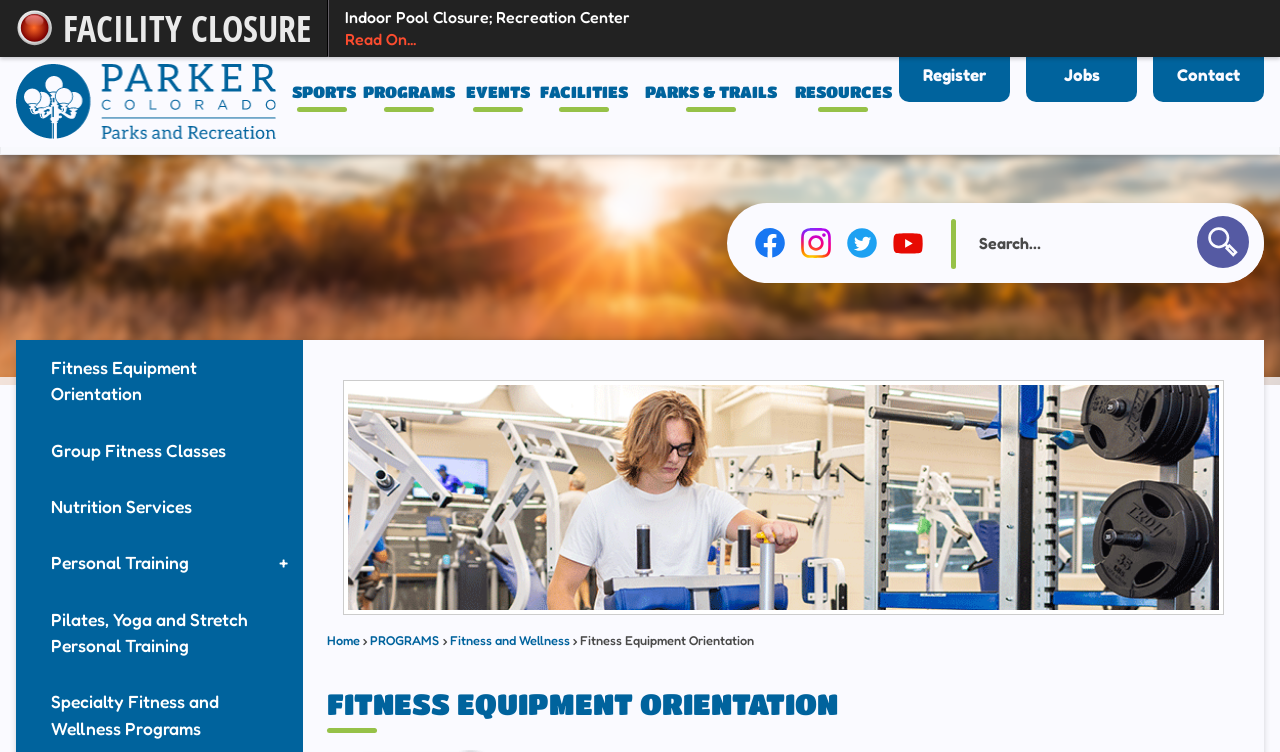Refer to the screenshot and give an in-depth answer to this question: What is the name of the recreation center mentioned?

The name of the recreation center is mentioned in the webpage's title, which is 'Fitness Equipment Orientation | Parker Parks and Recreation'. This suggests that the webpage is related to the Parker Parks and Recreation center.